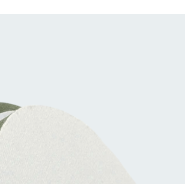Please provide a brief answer to the question using only one word or phrase: 
What type of environments is the iShine Denim Polishing Pad designed for?

Marine environments